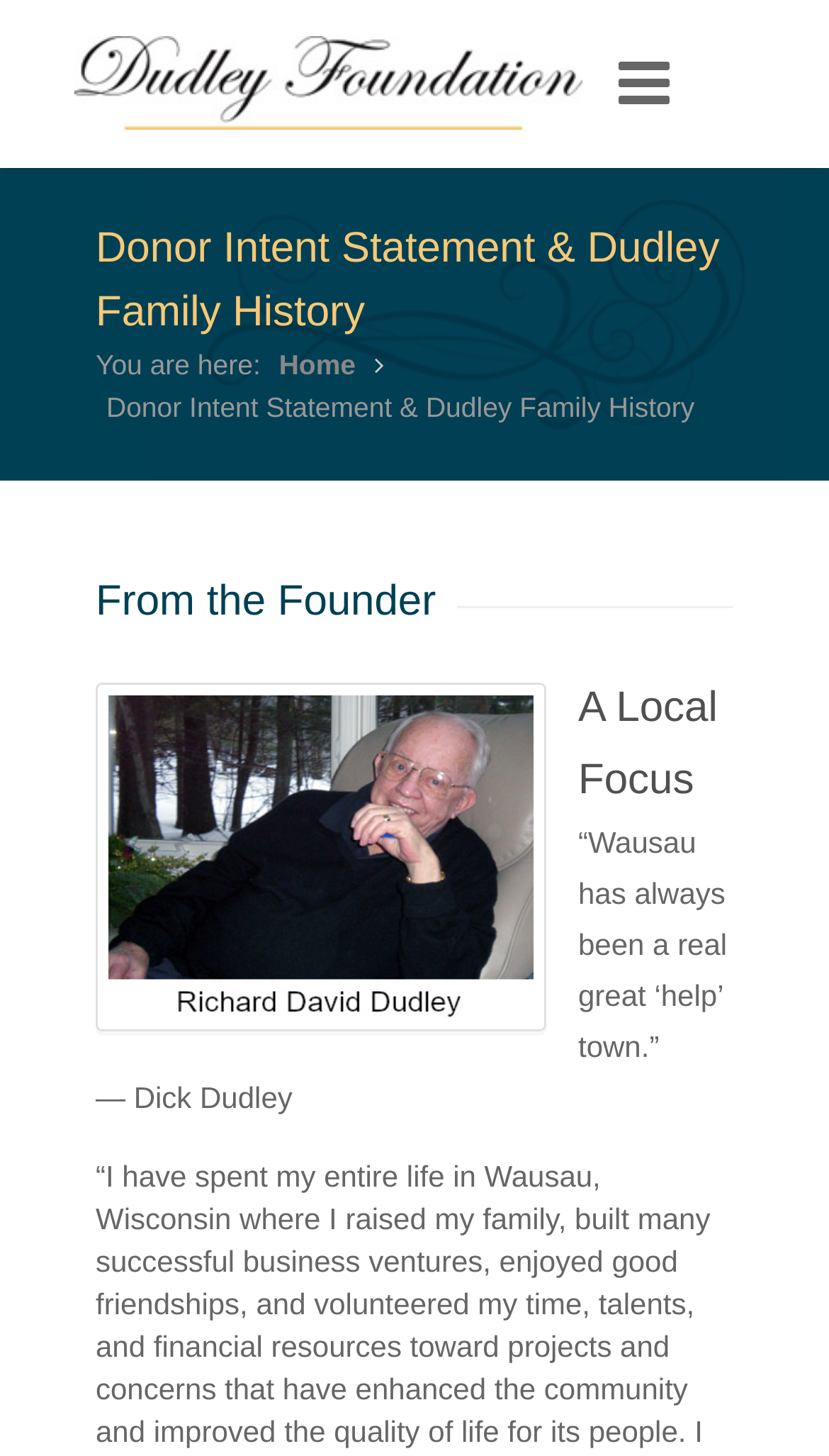How many images are on the webpage?
Give a detailed response to the question by analyzing the screenshot.

There are two images on the webpage: one with the OCR text 'Dudley Foundation' and another with the OCR text 'Dick Dudley'.